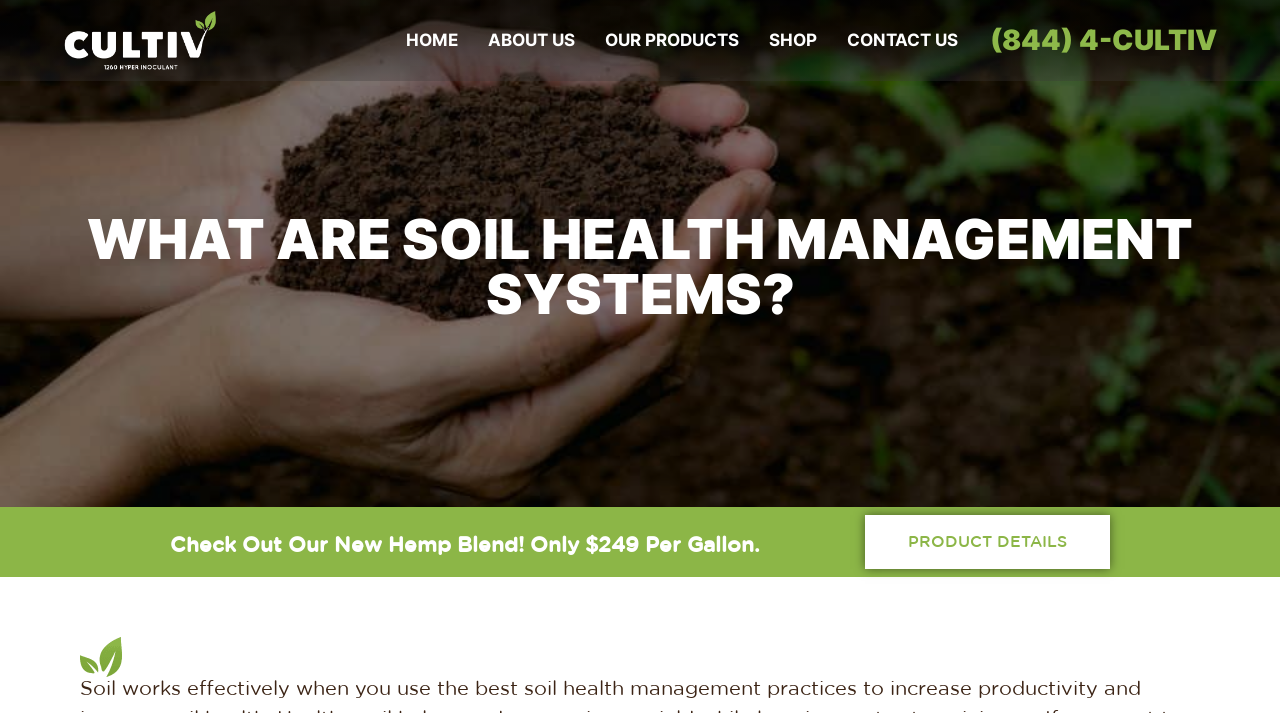Specify the bounding box coordinates of the region I need to click to perform the following instruction: "click the Cultiv Logo". The coordinates must be four float numbers in the range of 0 to 1, i.e., [left, top, right, bottom].

[0.043, 0.0, 0.207, 0.113]